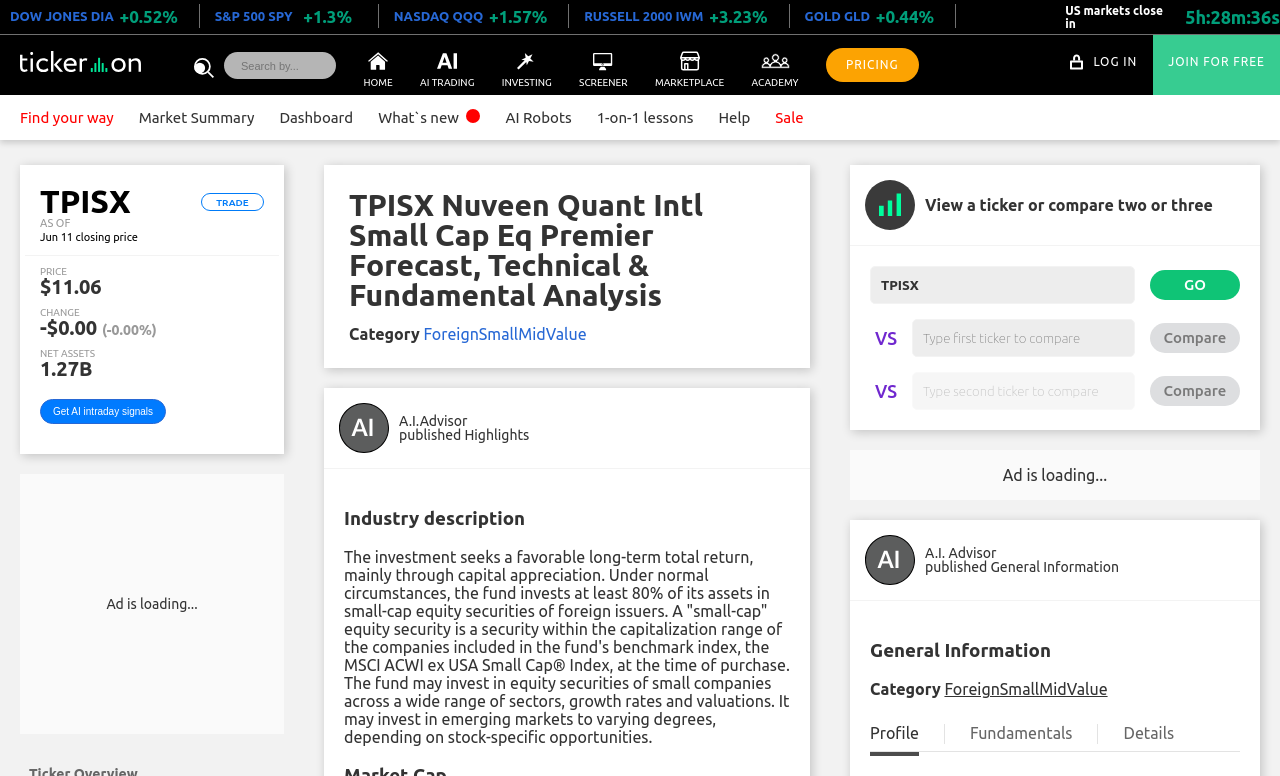Provide the bounding box coordinates of the area you need to click to execute the following instruction: "Get AI intraday signals".

[0.031, 0.514, 0.13, 0.546]